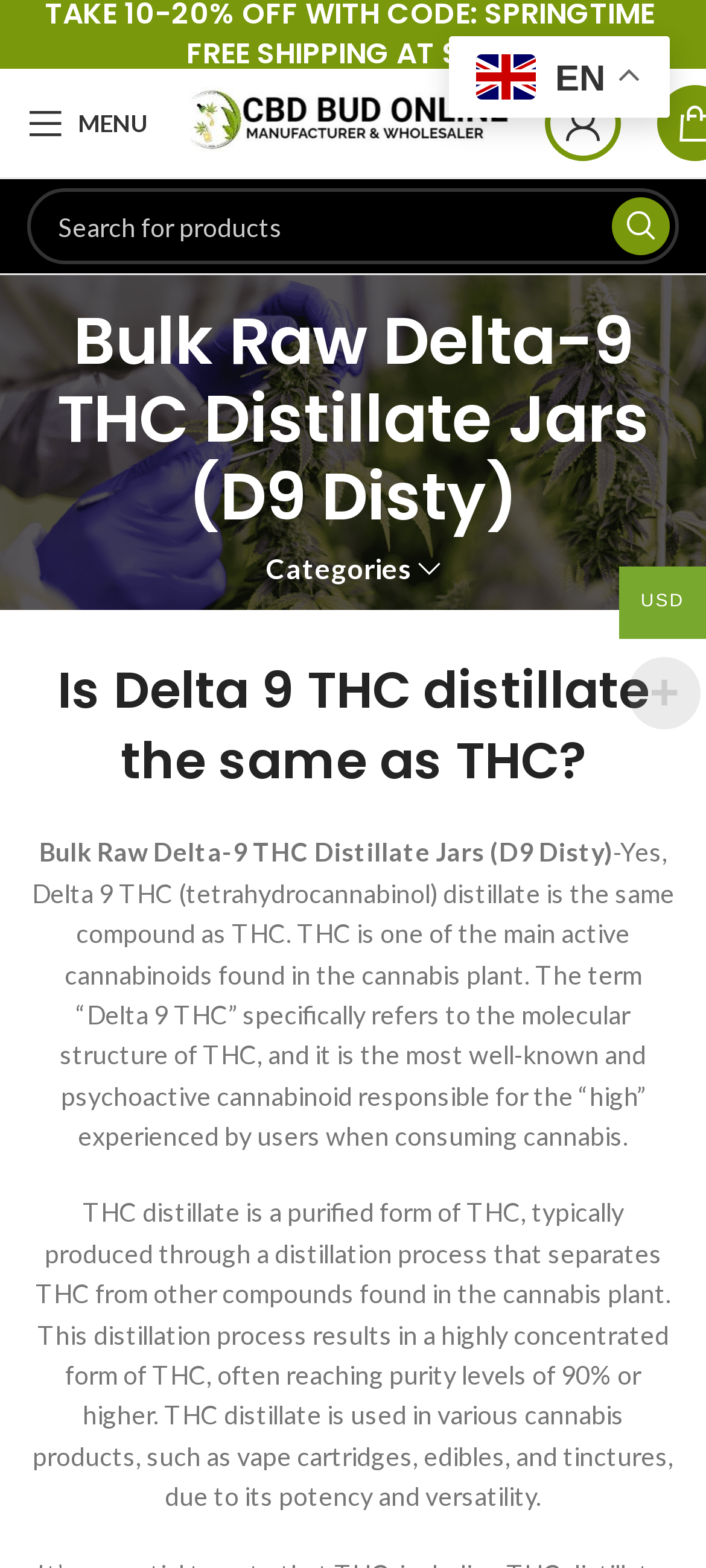Describe every aspect of the webpage in a detailed manner.

The webpage is about Bulk Raw Delta-9 THC Distillate Jars, also referred to as D9 Disty. At the top left corner, there is a link to open a mobile menu, accompanied by the text "MENU". Next to it, on the top center, is the site logo, which is an image with the text "CBD BUD ONLINE". On the top right corner, there is a search bar with a textbox and a search button.

Below the search bar, there is a heading that repeats the title "Bulk Raw Delta-9 THC Distillate Jars (D9 Disty)". Underneath, there is a link to categories, represented by an icon. The main content of the page starts with a heading that asks "Is Delta 9 THC distillate the same as THC?", followed by a paragraph that answers the question, explaining that Delta 9 THC distillate is the same compound as THC. 

The text continues with another paragraph that describes THC distillate as a purified form of THC, produced through a distillation process, and its uses in various cannabis products. The text is divided into three sections, with the first section at the top center, the second section below it, and the third section at the bottom center.

On the top right corner, there is a small image of a flag, representing the language "en", accompanied by the text "EN". At the bottom right corner, there is a text that indicates the currency "USD".